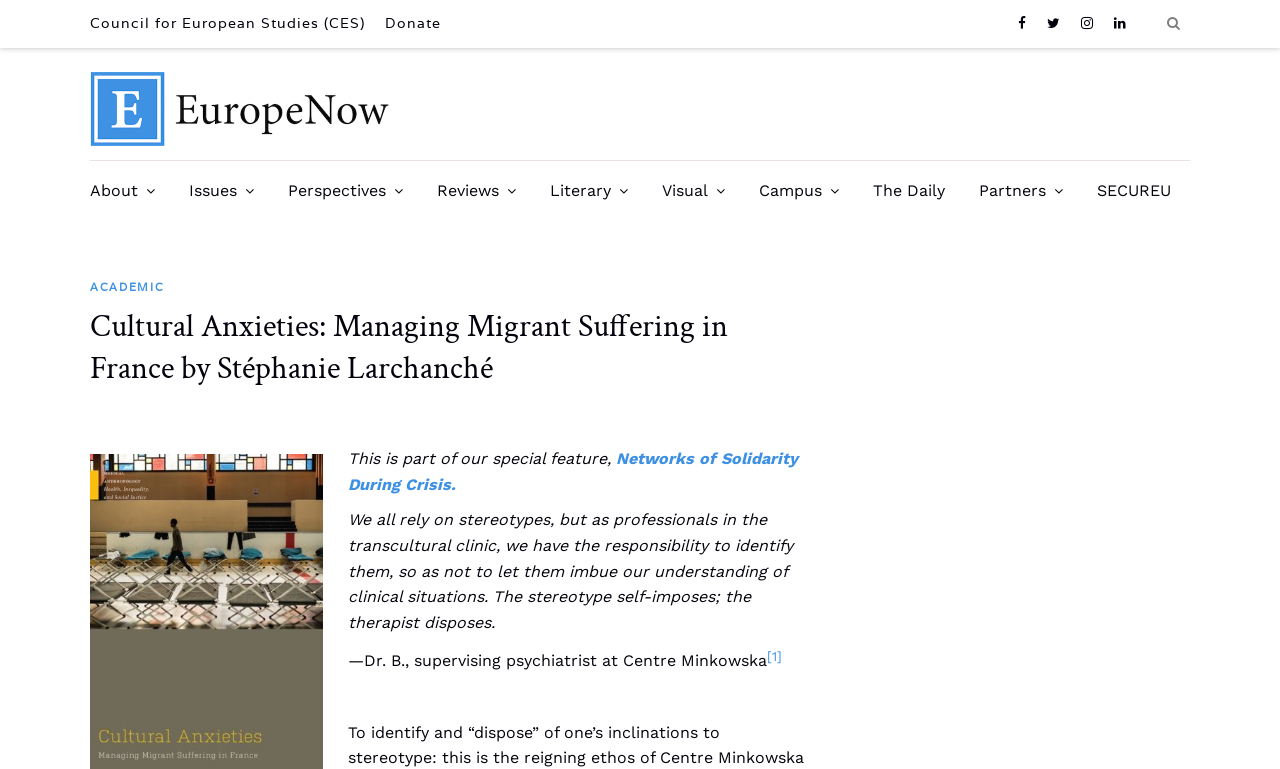Please locate the bounding box coordinates for the element that should be clicked to achieve the following instruction: "Visit the Council for European Studies website". Ensure the coordinates are given as four float numbers between 0 and 1, i.e., [left, top, right, bottom].

[0.07, 0.004, 0.293, 0.056]